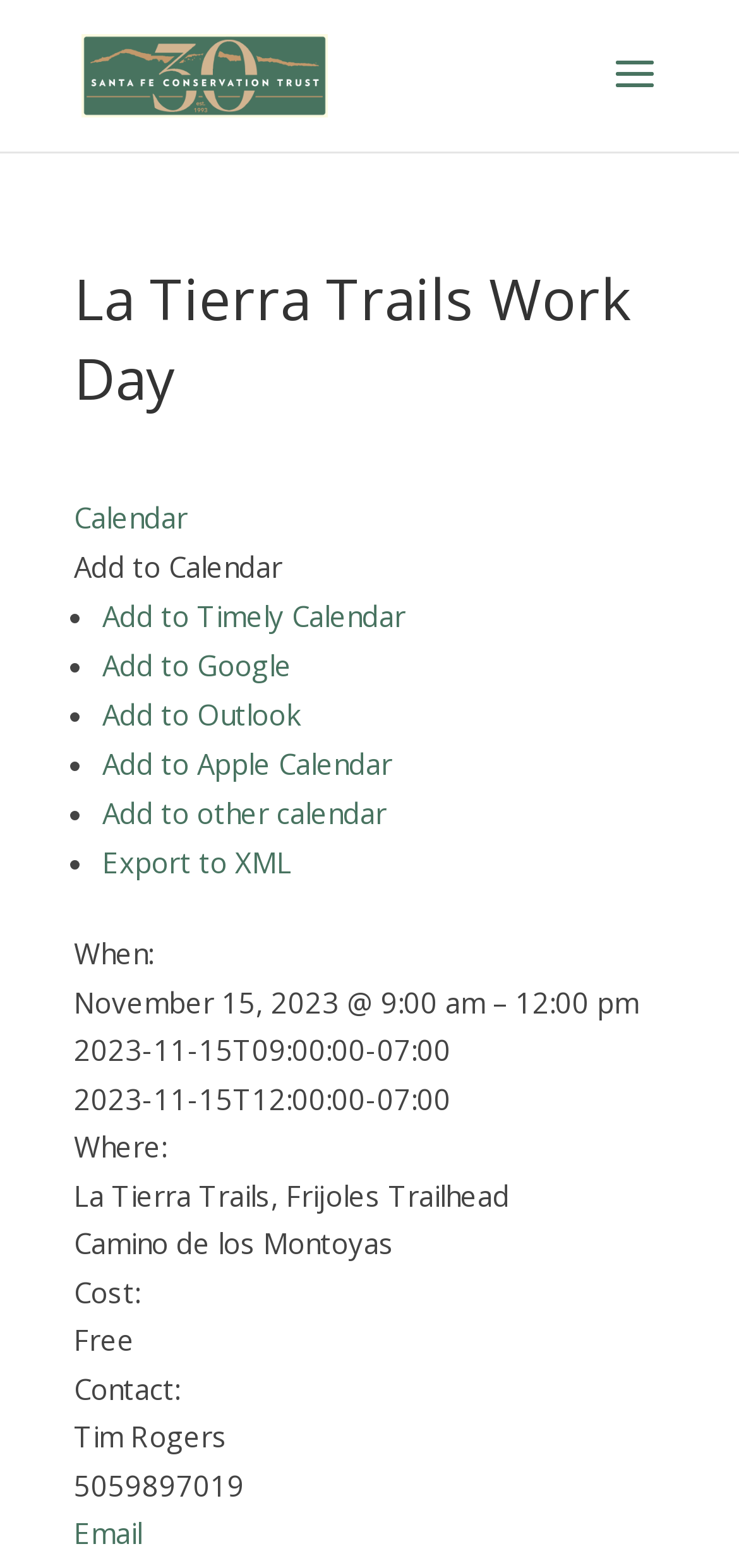Given the description "Export to XML", provide the bounding box coordinates of the corresponding UI element.

[0.138, 0.538, 0.395, 0.562]